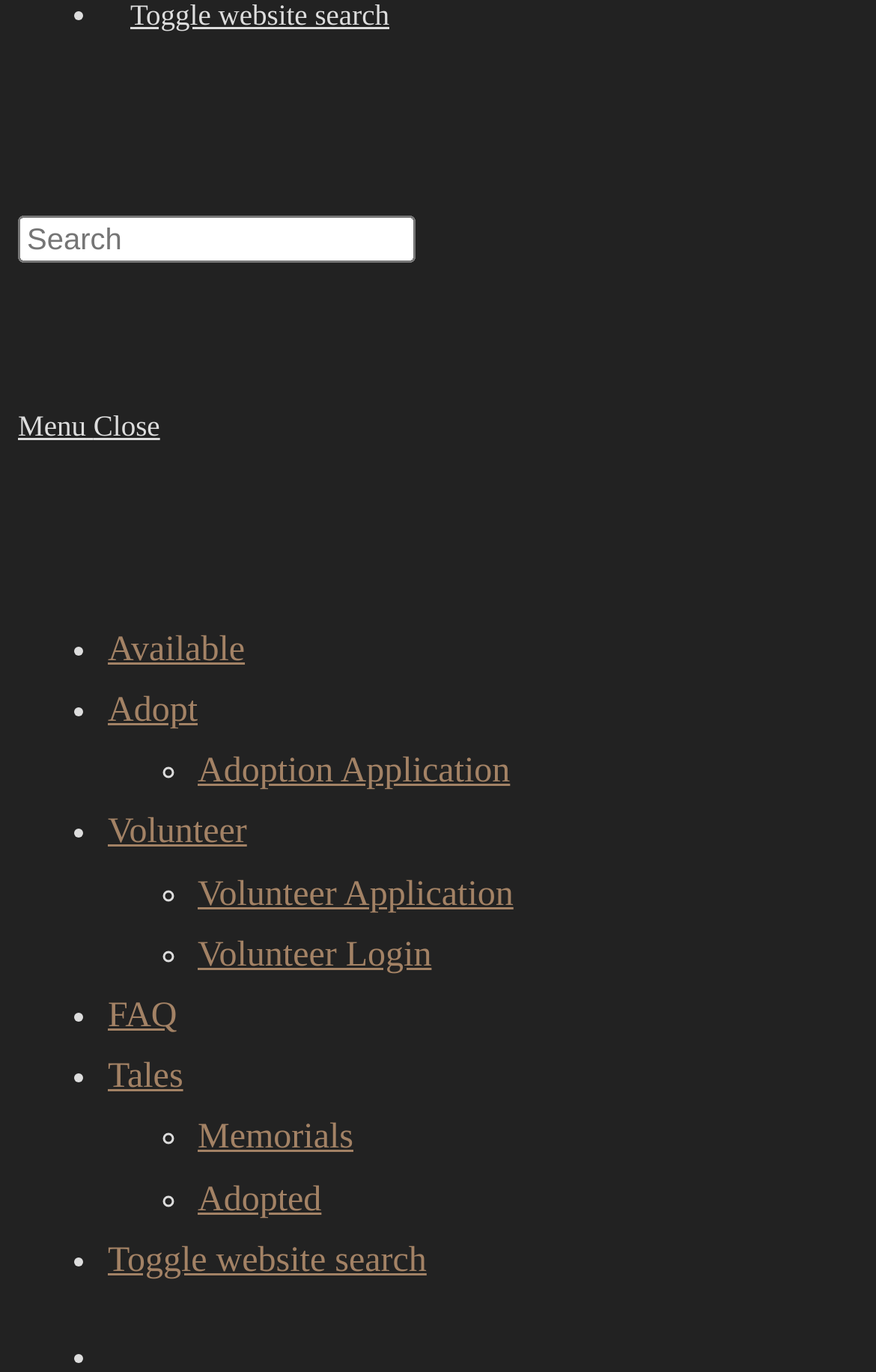Identify the bounding box for the UI element that is described as follows: "Toggle website search".

[0.123, 0.905, 0.487, 0.932]